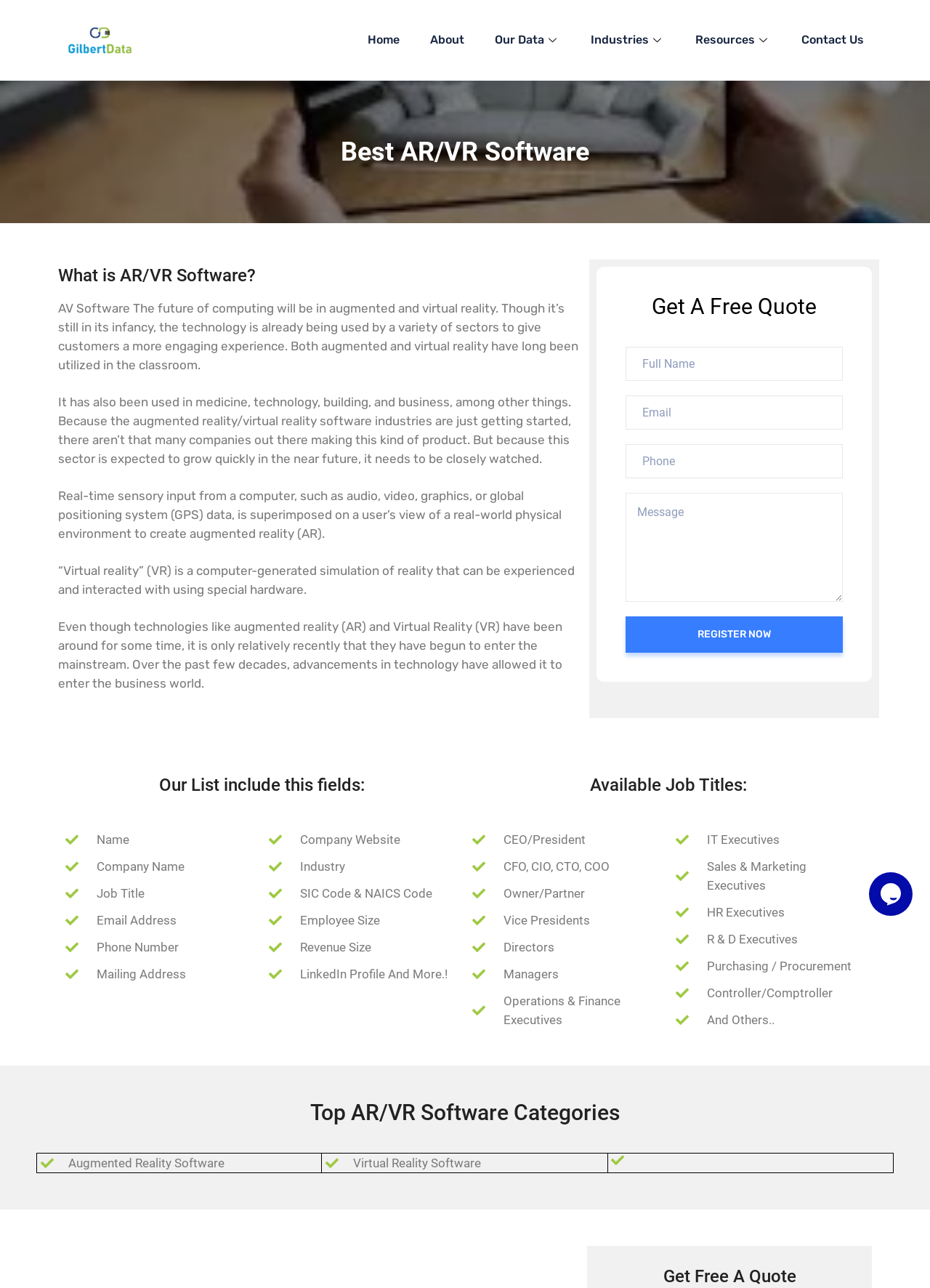Refer to the image and provide a thorough answer to this question:
What types of job titles are included in the AR/VR software list?

The webpage lists various job titles, including CEO/President, CFO, CIO, CTO, COO, Owner/Partner, Vice Presidents, Directors, Managers, and others, which suggests that the AR/VR software list includes a wide range of job titles.